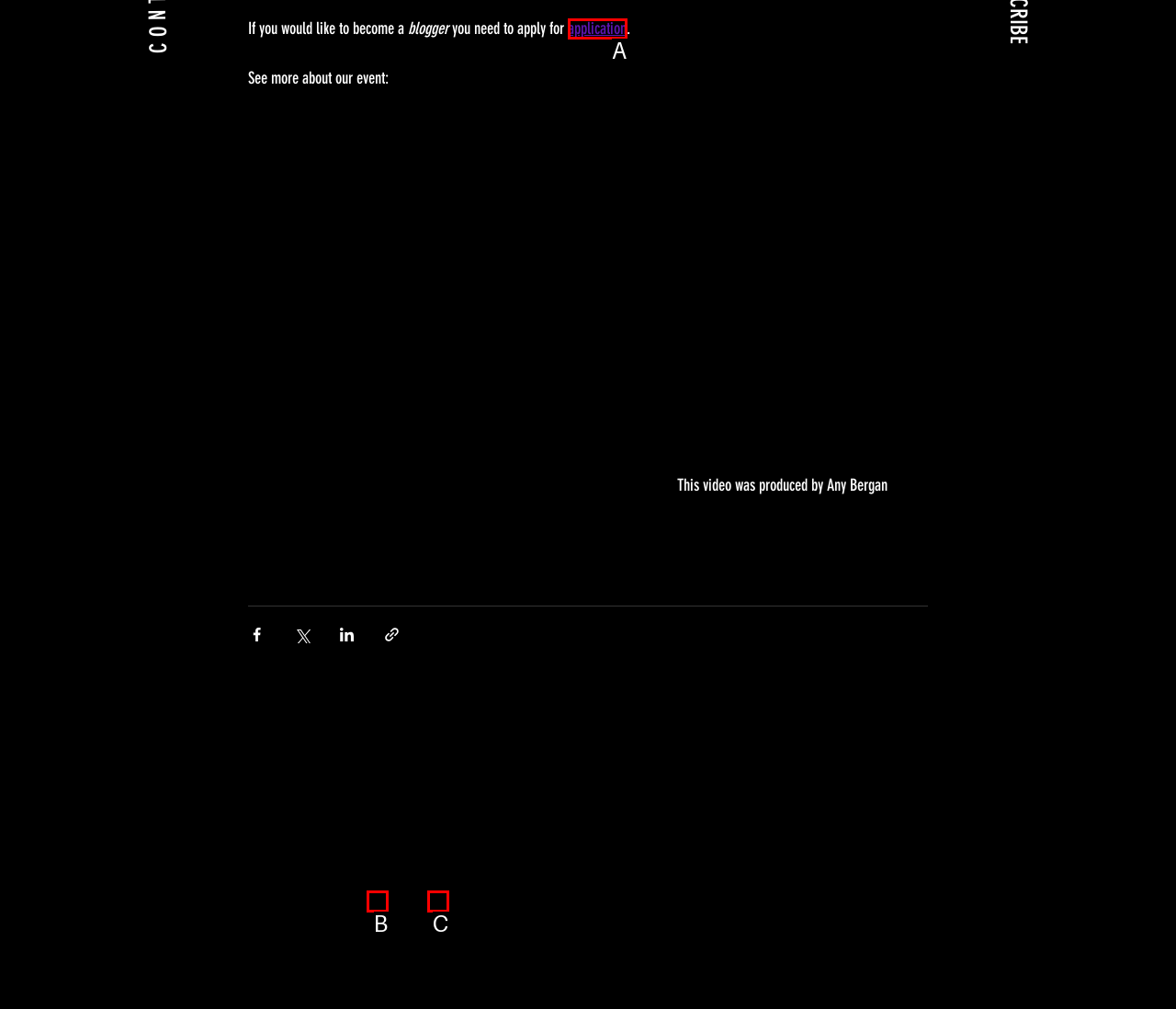Match the element description to one of the options: aria-label="Flickr"
Respond with the corresponding option's letter.

C